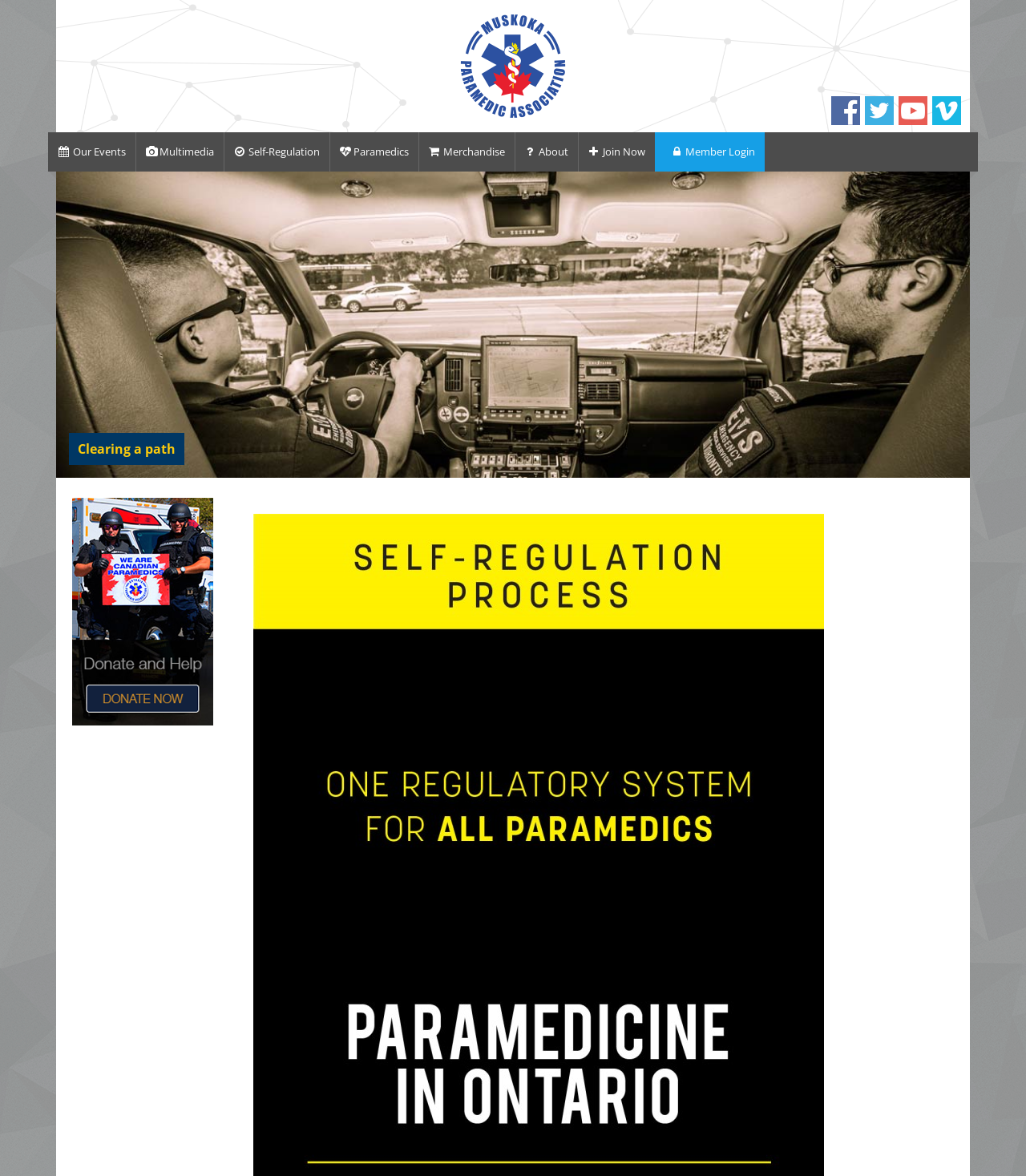Provide the bounding box coordinates of the area you need to click to execute the following instruction: "Click the 'Next' button".

[0.915, 0.252, 0.945, 0.3]